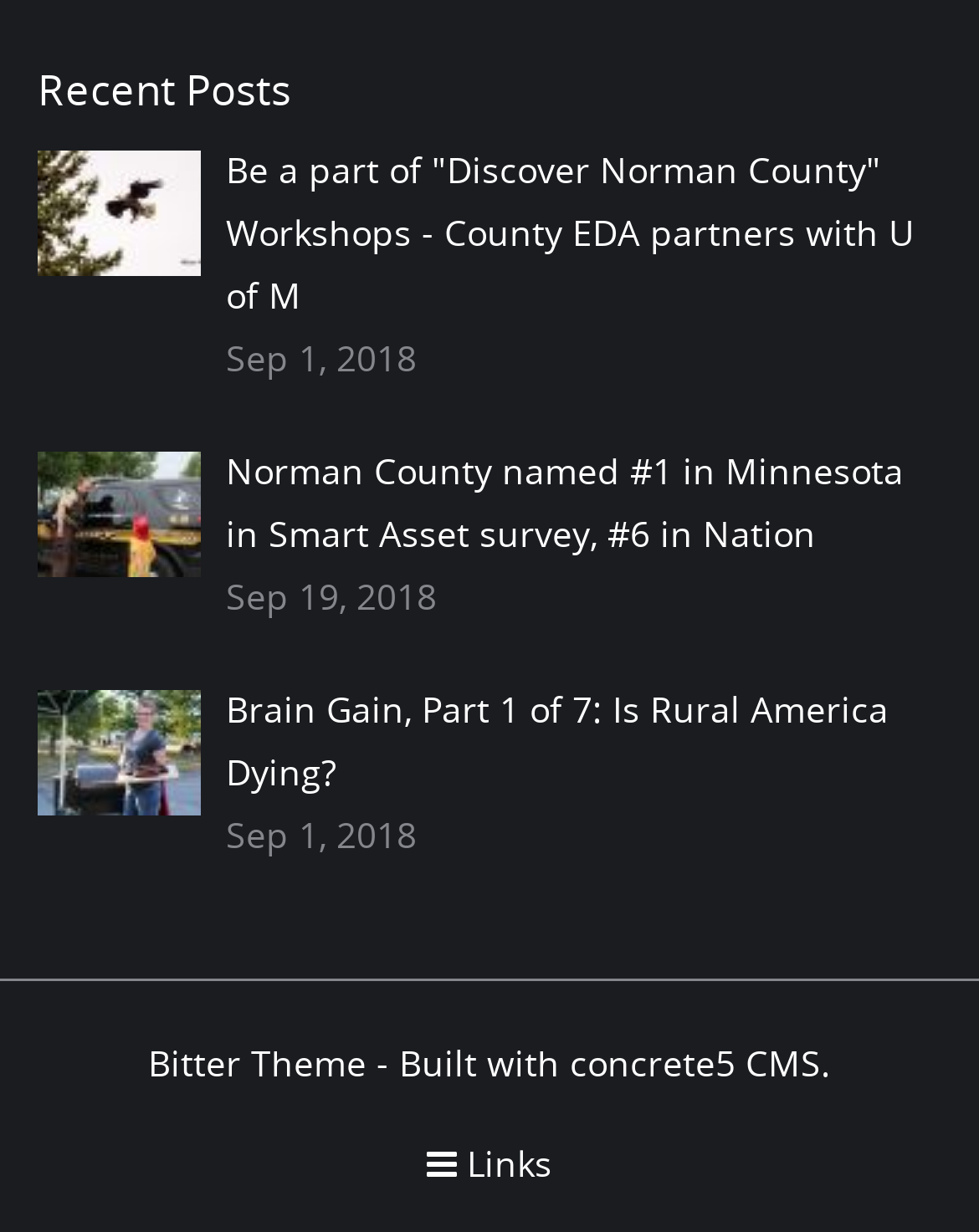What is the text next to the 'Links' label?
Carefully examine the image and provide a detailed answer to the question.

I found the 'Links' label at the bottom of the page, but there is no text next to it. Instead, there is a combobox element.